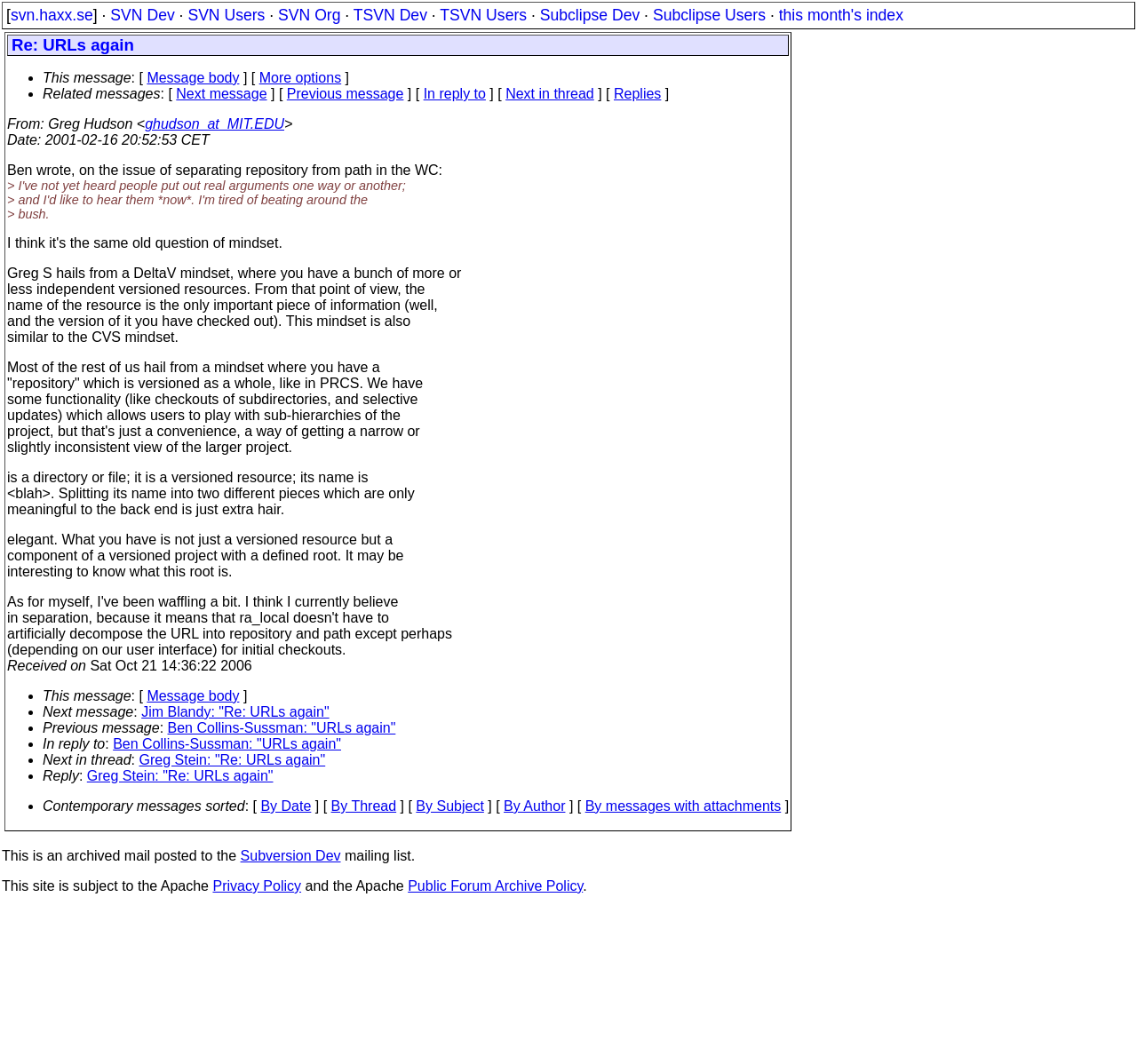Examine the screenshot and answer the question in as much detail as possible: What is the date of the email?

The date of the email is Sat Oct 21 14:36:22 2006, as indicated at the end of the email content and also mentioned in the received date section.